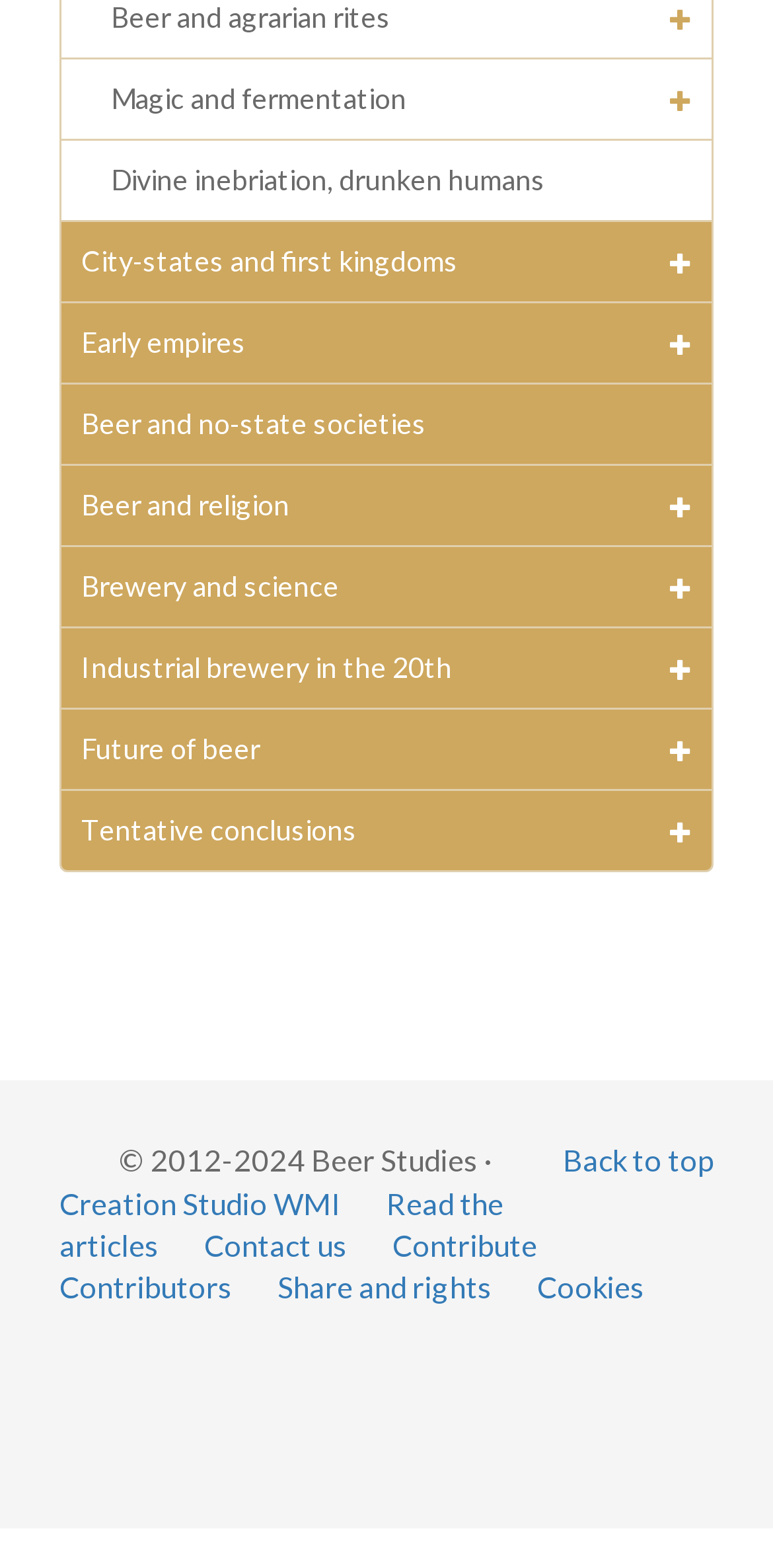Provide your answer in a single word or phrase: 
How many links are there in the footer section?

7